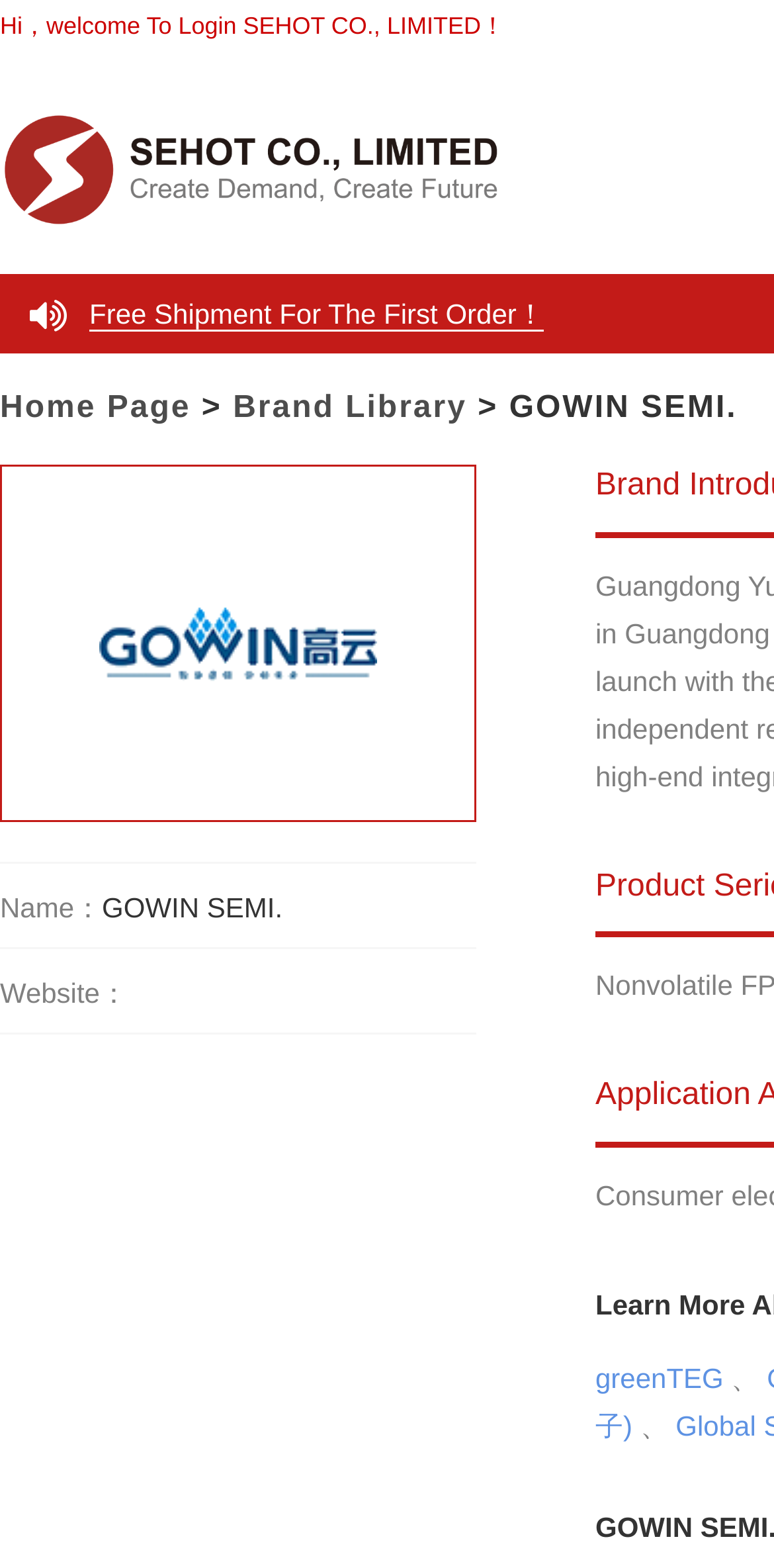Please provide a brief answer to the question using only one word or phrase: 
How many links are there in the top navigation bar?

3